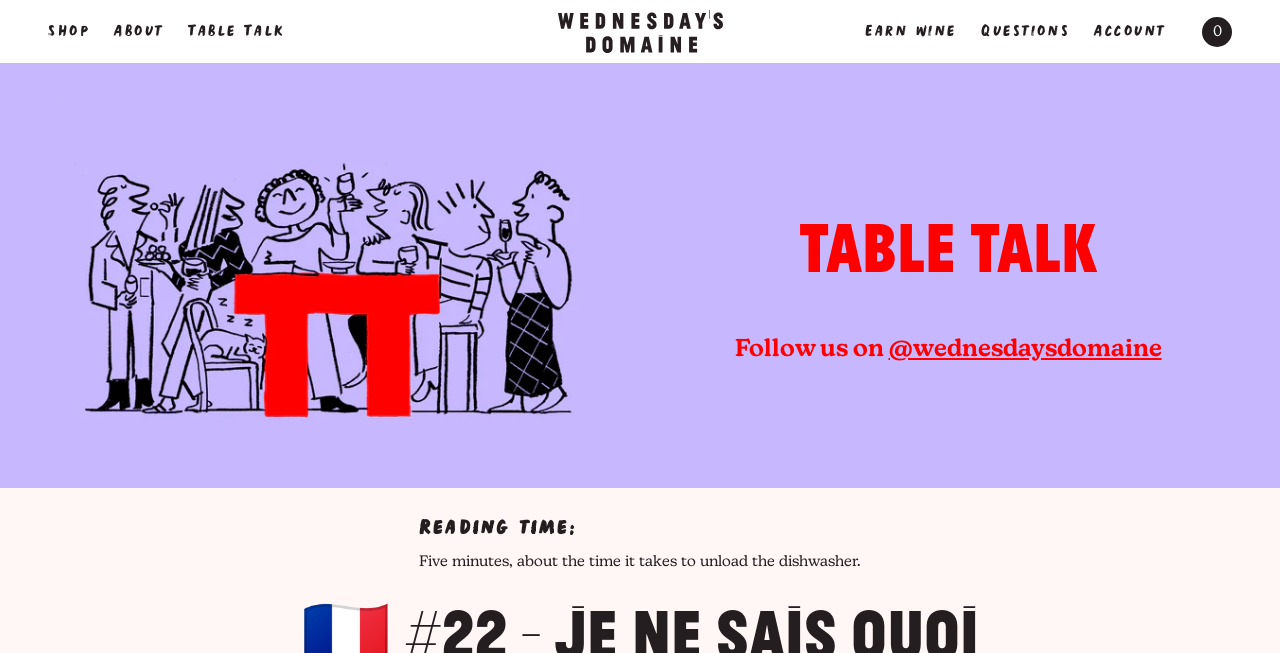Give a one-word or short-phrase answer to the following question: 
What is the name of the website?

Wednesday's Domaine